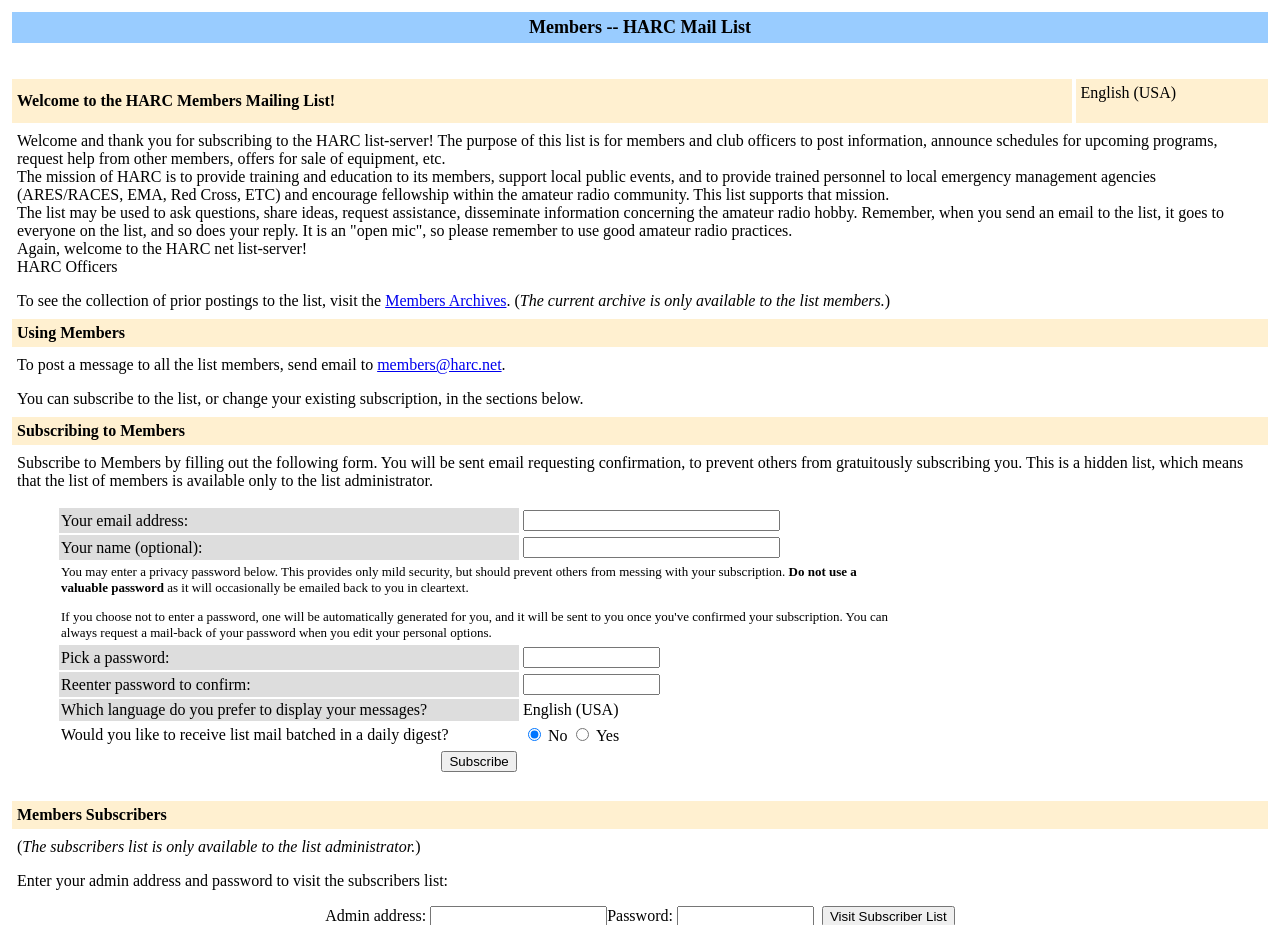Locate the UI element described by name="pw" and provide its bounding box coordinates. Use the format (top-left x, top-left y, bottom-right x, bottom-right y) with all values as floating point numbers between 0 and 1.

[0.409, 0.699, 0.516, 0.722]